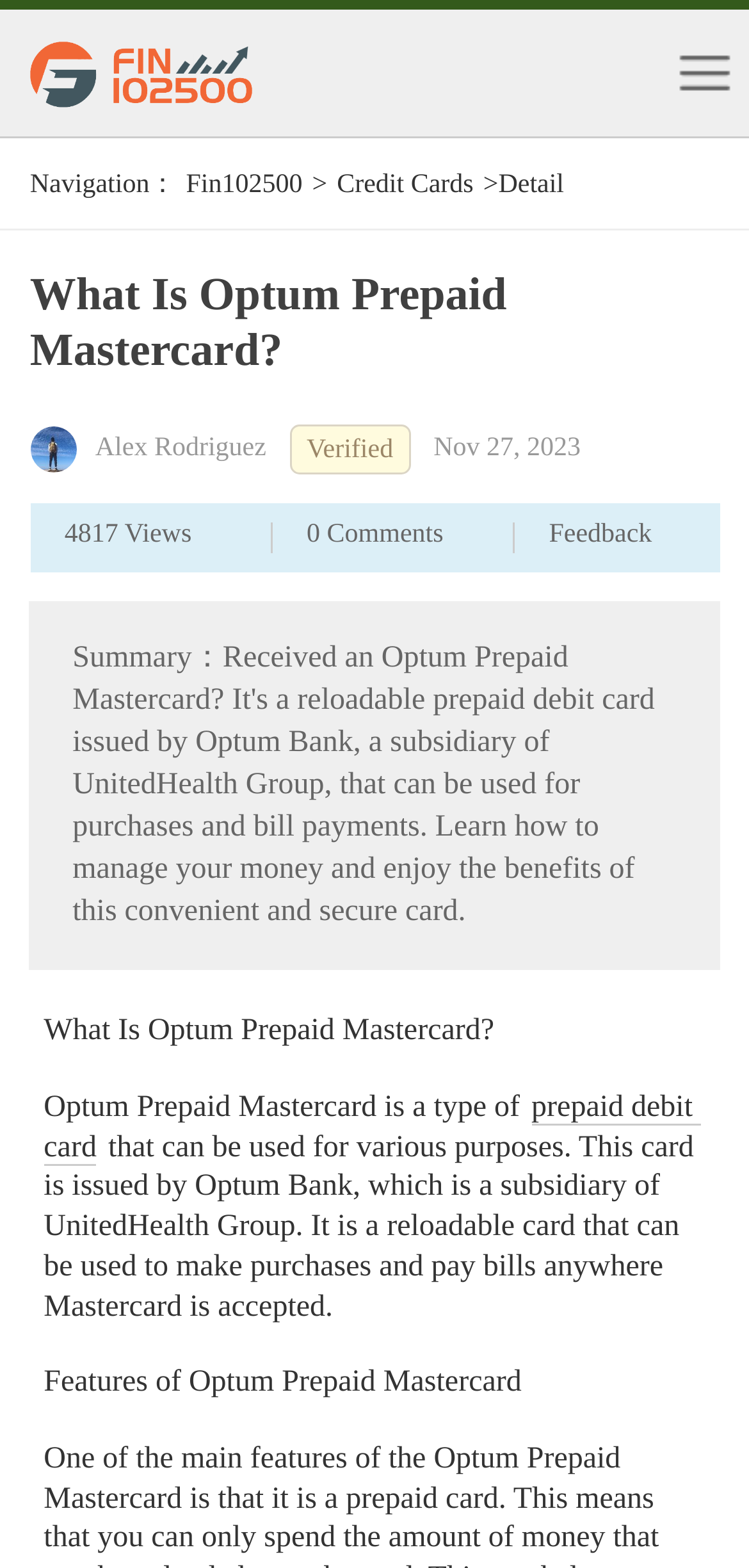How many views does the article have?
Answer the question with a single word or phrase, referring to the image.

4817